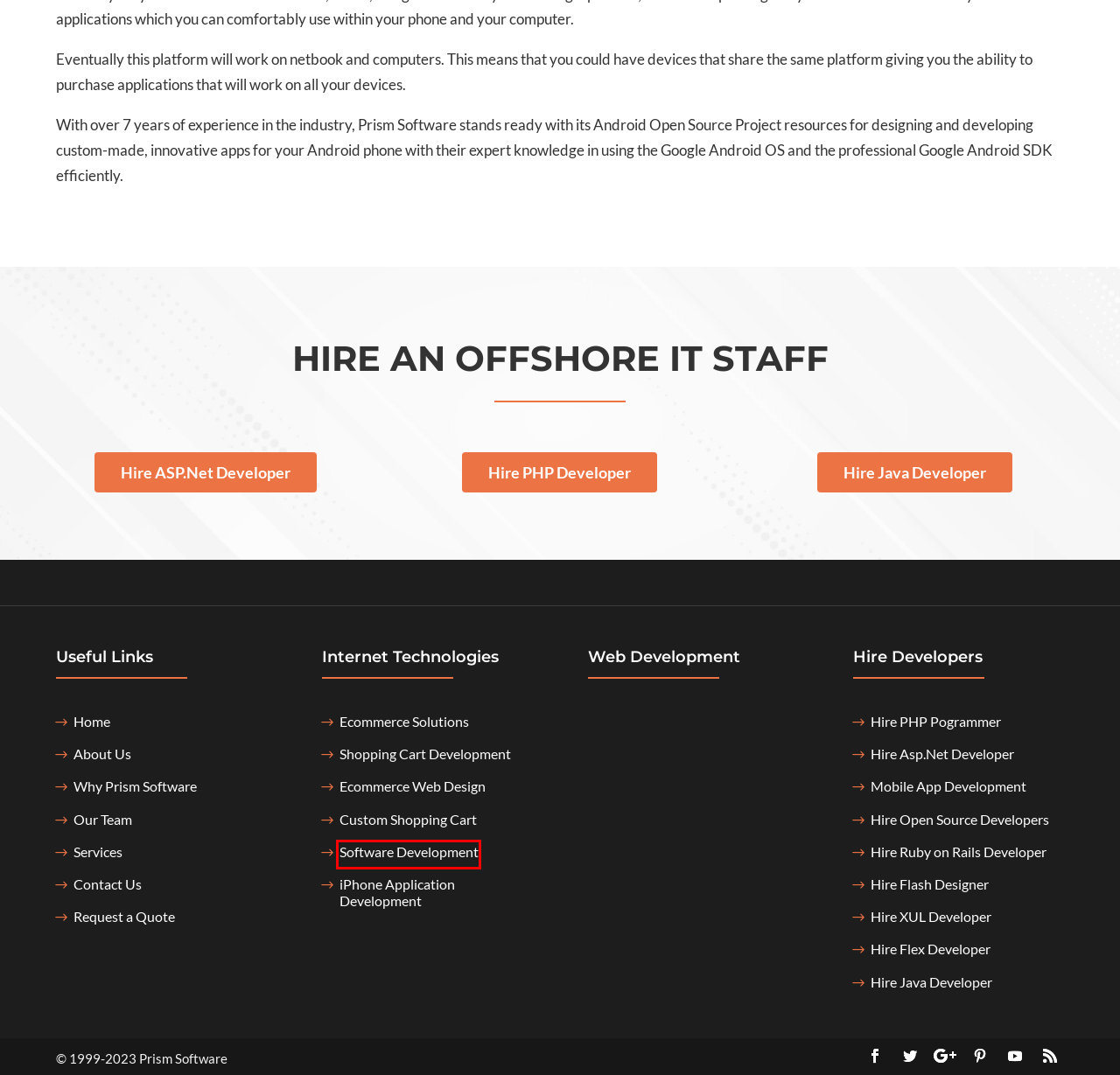View the screenshot of the webpage containing a red bounding box around a UI element. Select the most fitting webpage description for the new page shown after the element in the red bounding box is clicked. Here are the candidates:
A. Custom Shopping Cart | Prism Software
B. Hire Flex Developer | Prism Software
C. Hire Java Developer | Prism Software
D. Hire Flash Designer | Prism Software
E. Software Development | Prism Software
F. iPhone Application Development | Prism Software
G. Request a Quote | Prism Software
H. Hire Open Source Developers | Prism Software

E